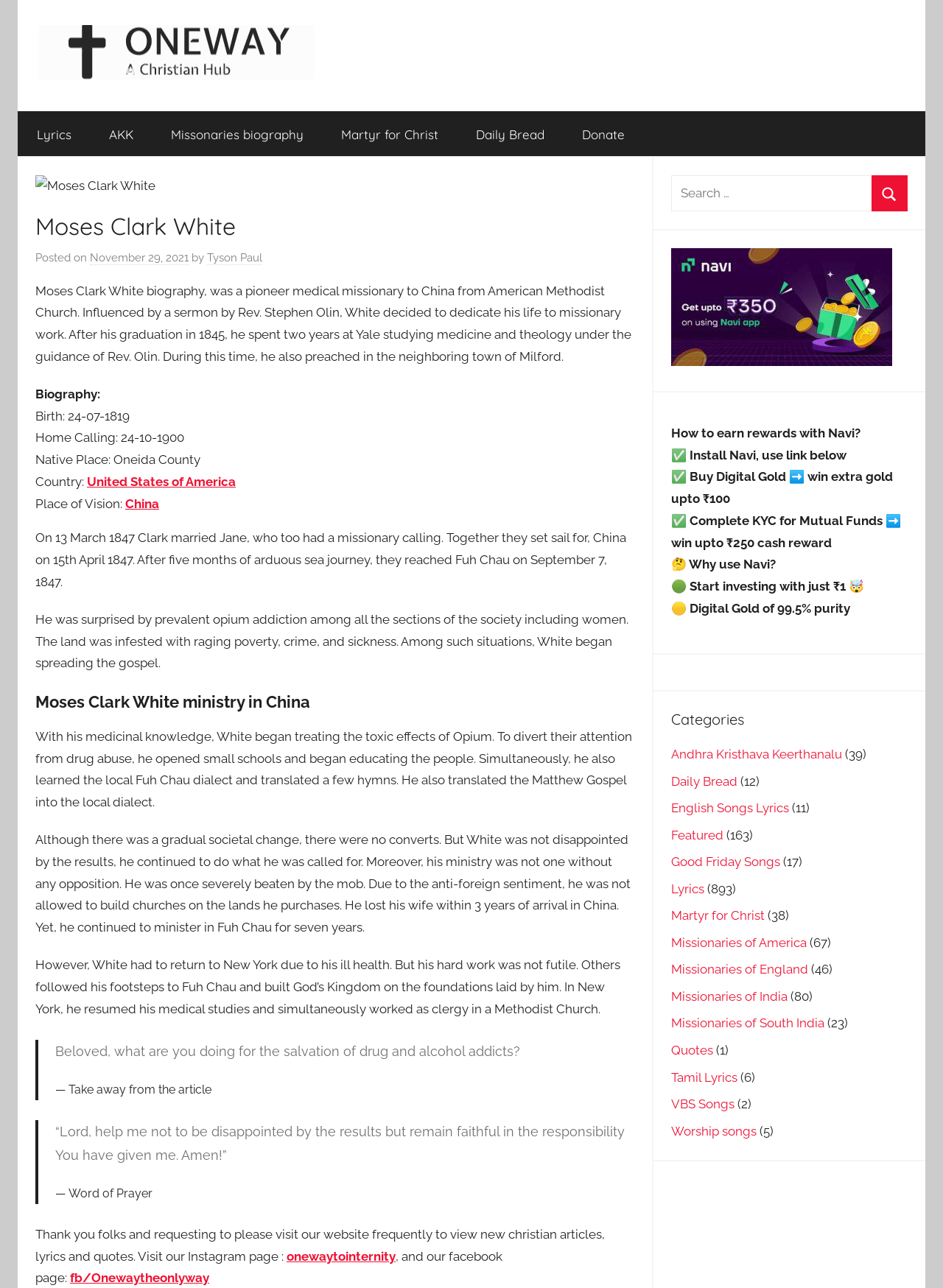Given the webpage screenshot, identify the bounding box of the UI element that matches this description: "Knee ACL Injury".

None